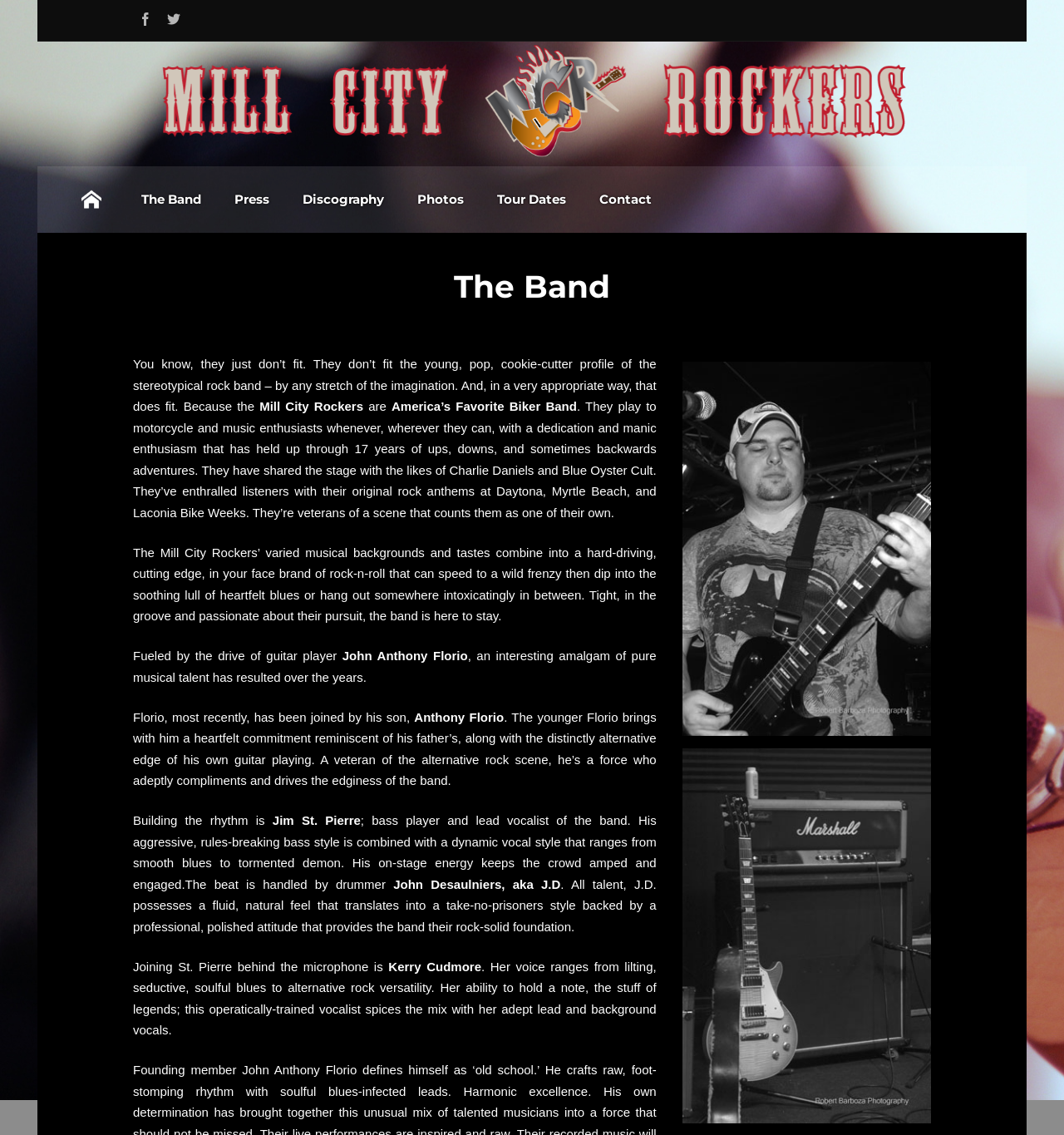Please specify the bounding box coordinates of the region to click in order to perform the following instruction: "Click the Tour Dates link".

[0.452, 0.146, 0.548, 0.205]